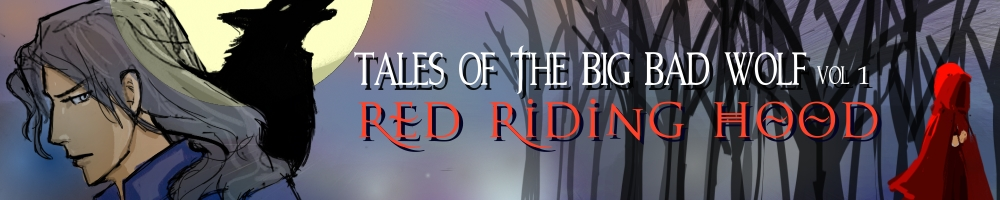What is in the background of the image?
Please provide a comprehensive answer to the question based on the webpage screenshot.

The background of the image features a haunting forest silhouette, which lends an atmosphere of suspense and mystery to the overall scene, and it is illuminated by a pale moon casting a soft glow.